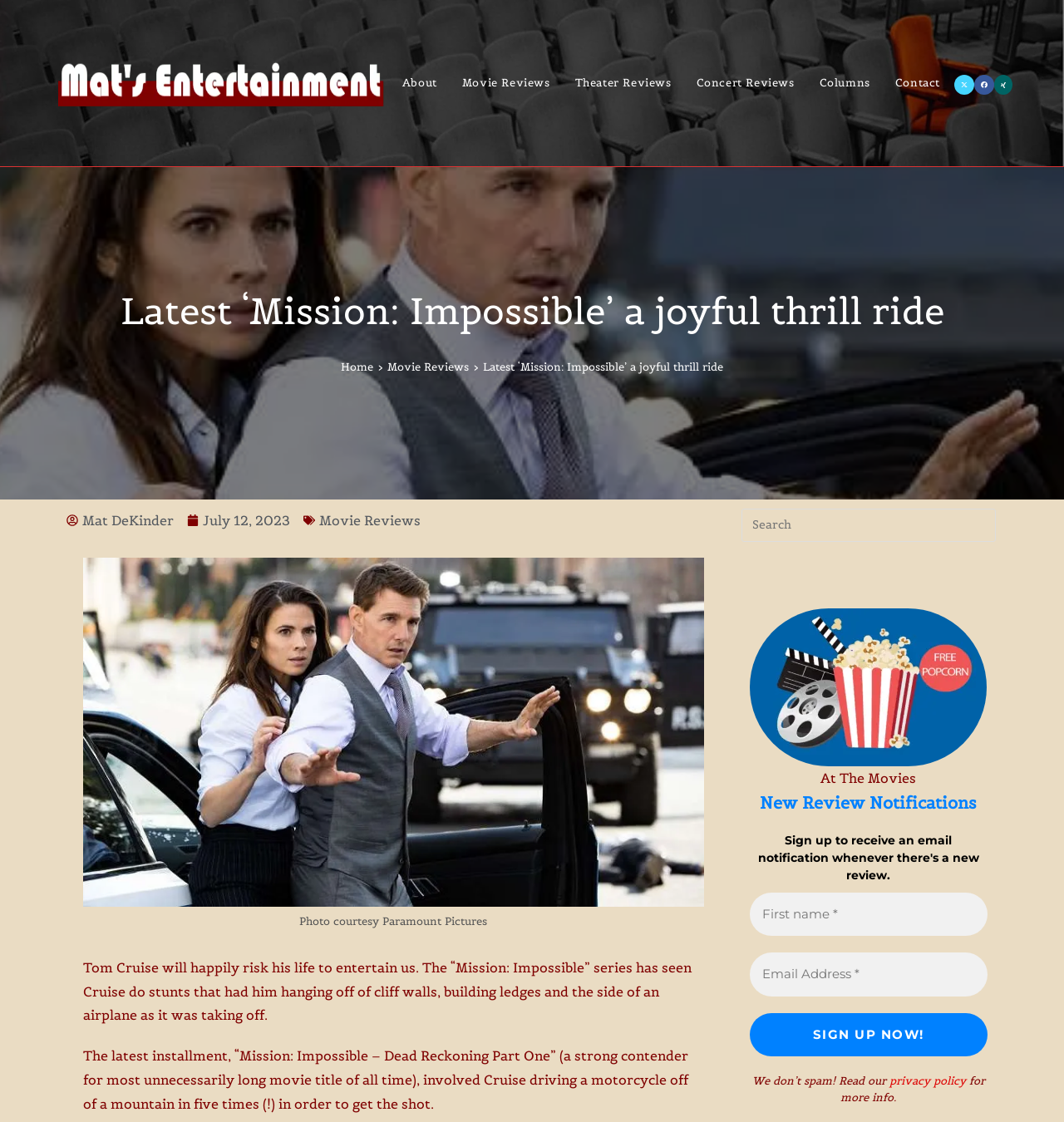Determine the bounding box coordinates of the section to be clicked to follow the instruction: "Visit Mat's Entertainment". The coordinates should be given as four float numbers between 0 and 1, formatted as [left, top, right, bottom].

[0.05, 0.065, 0.362, 0.08]